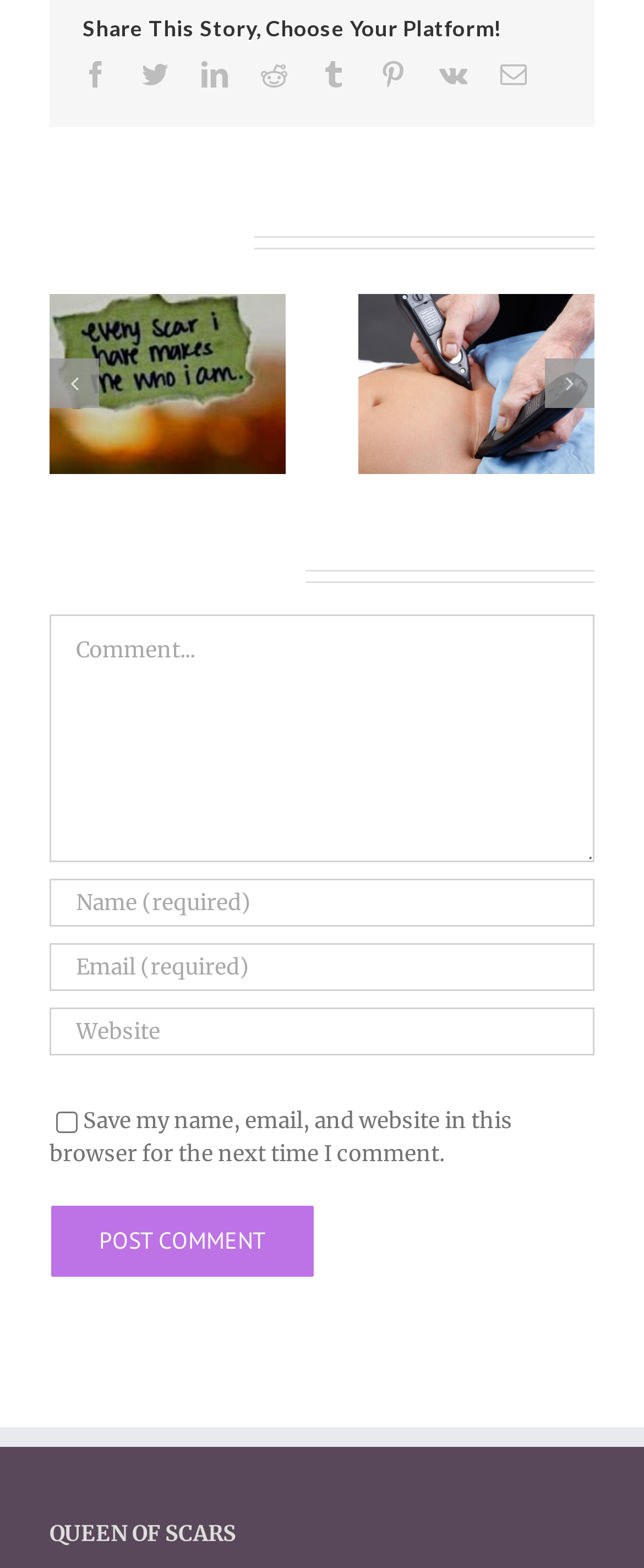Locate the bounding box coordinates of the region to be clicked to comply with the following instruction: "Share on Facebook". The coordinates must be four float numbers between 0 and 1, in the form [left, top, right, bottom].

[0.128, 0.039, 0.169, 0.056]